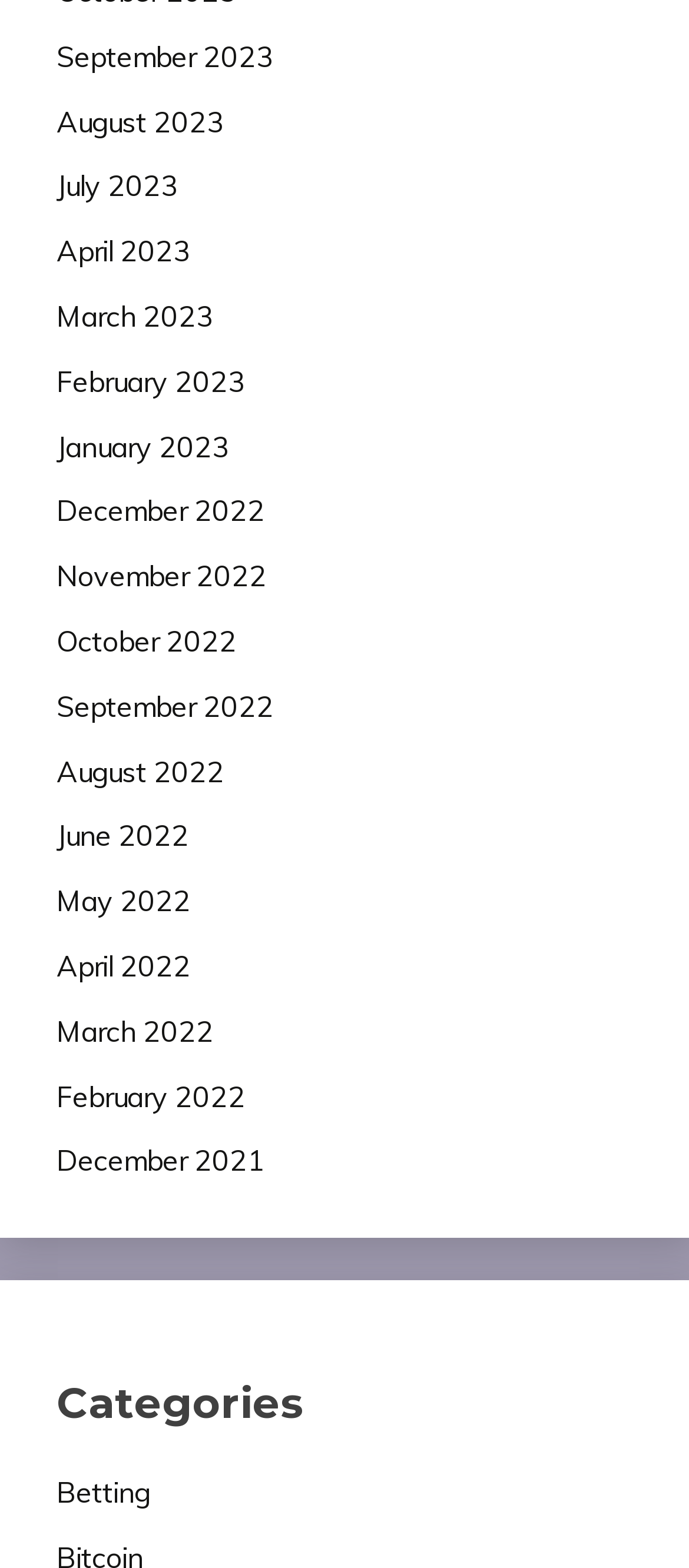Answer the question below using just one word or a short phrase: 
What are the months listed on the webpage?

Multiple months